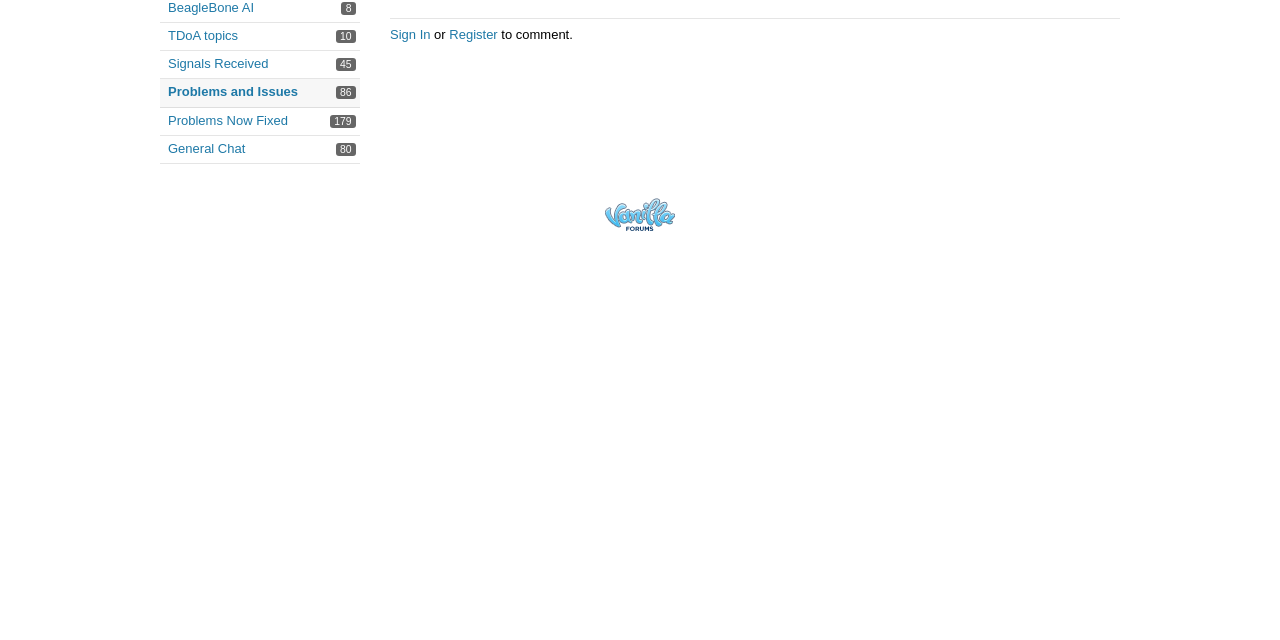Predict the bounding box coordinates of the UI element that matches this description: "Forum Software Powered by Vanilla". The coordinates should be in the format [left, top, right, bottom] with each value between 0 and 1.

[0.473, 0.309, 0.527, 0.36]